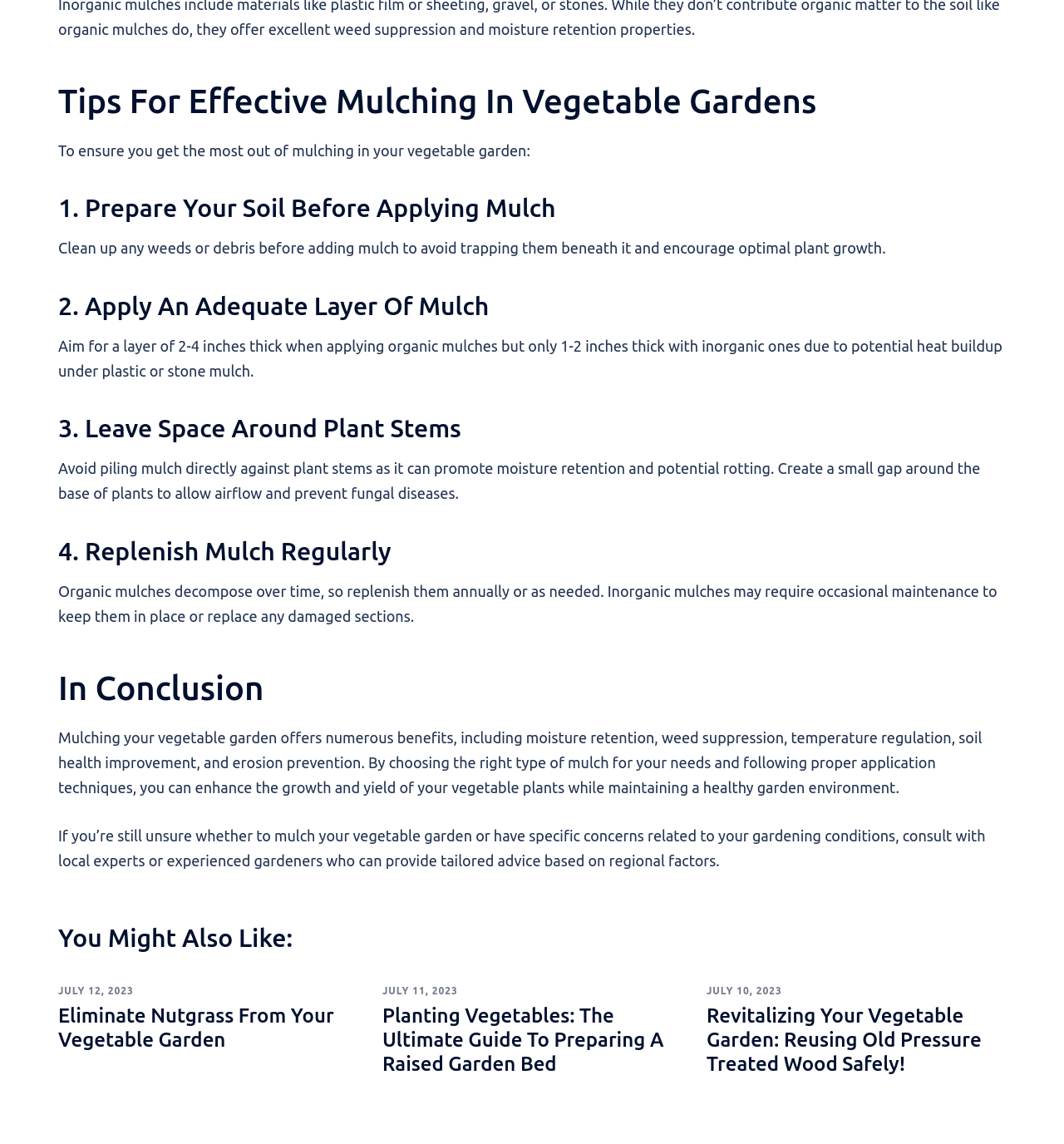How many tips are provided for effective mulching?
Please answer the question with a single word or phrase, referencing the image.

4